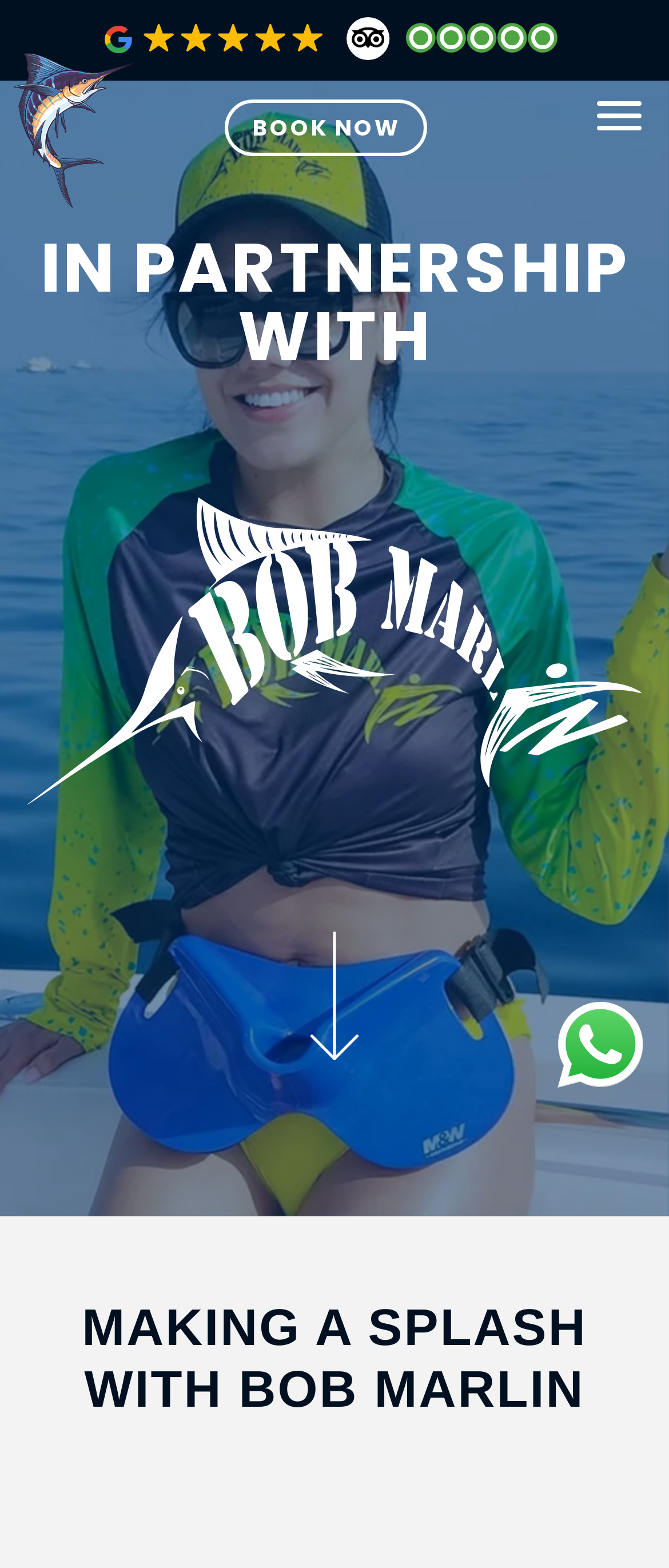What is the tone of the webpage?
Using the image as a reference, answer with just one word or a short phrase.

Luxury